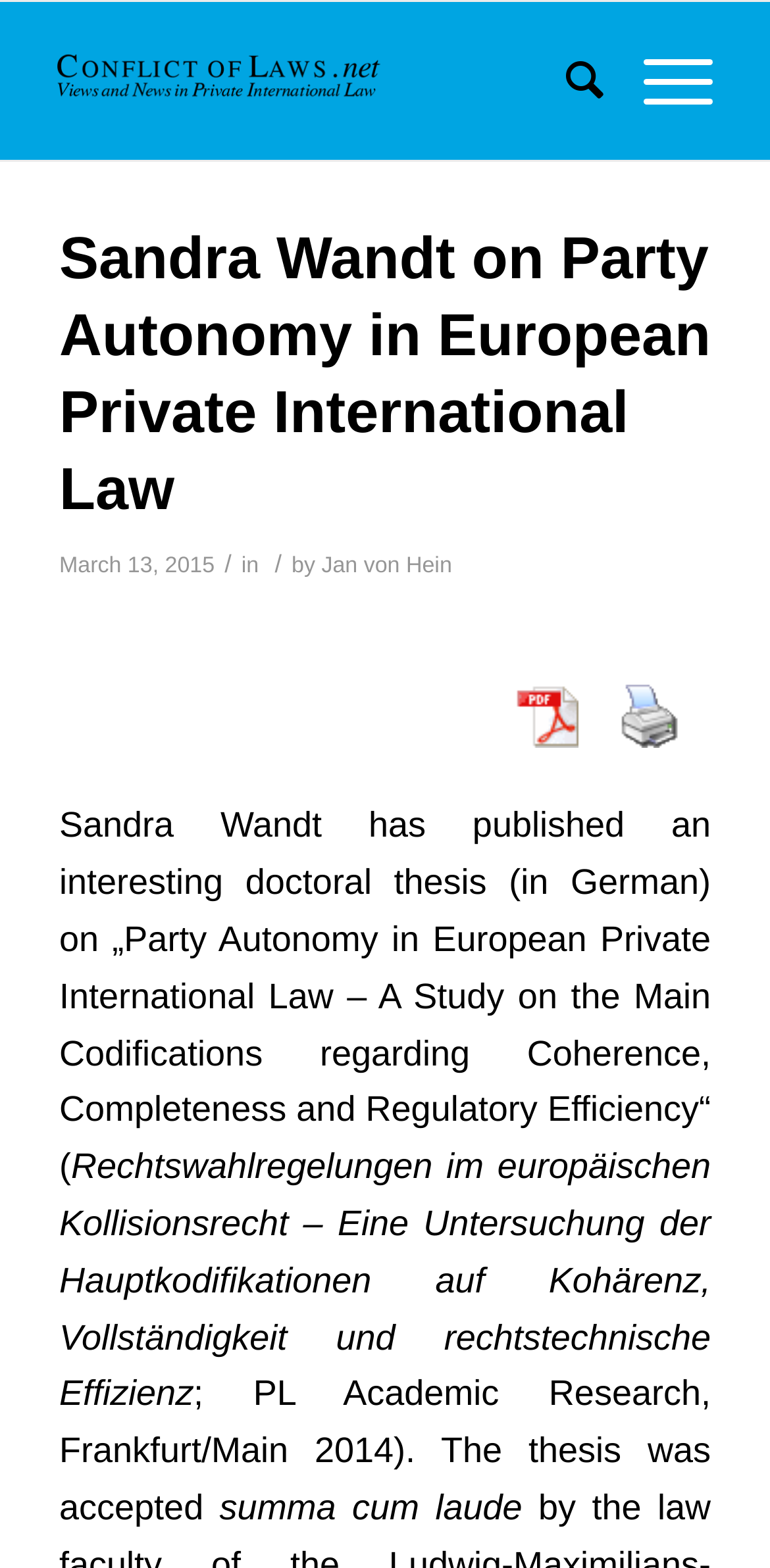Given the element description: "alt="image_print" title="Print Content"", predict the bounding box coordinates of the UI element it refers to, using four float numbers between 0 and 1, i.e., [left, top, right, bottom].

[0.777, 0.43, 0.91, 0.483]